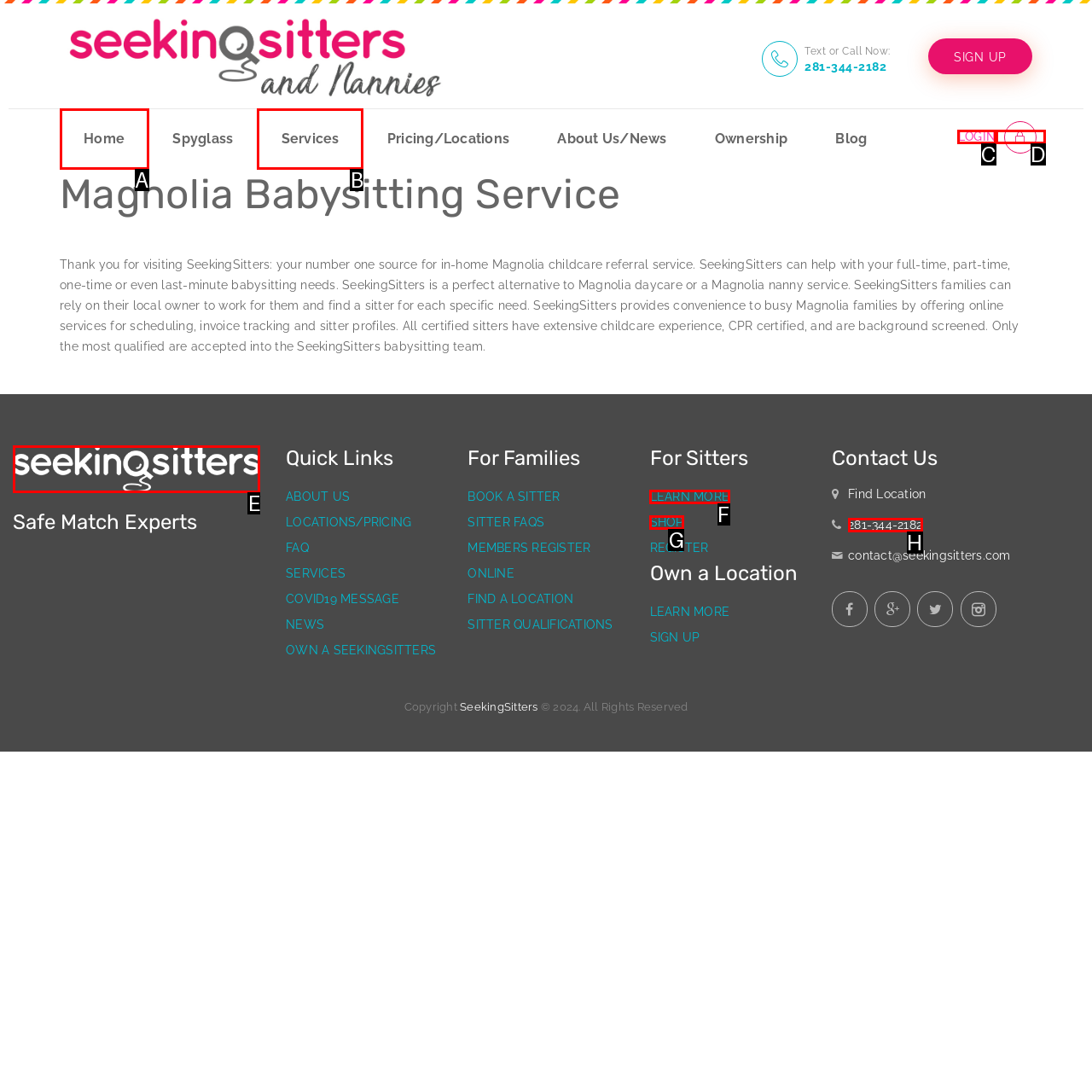Determine which option you need to click to execute the following task: Learn more about SeekingSitters. Provide your answer as a single letter.

E